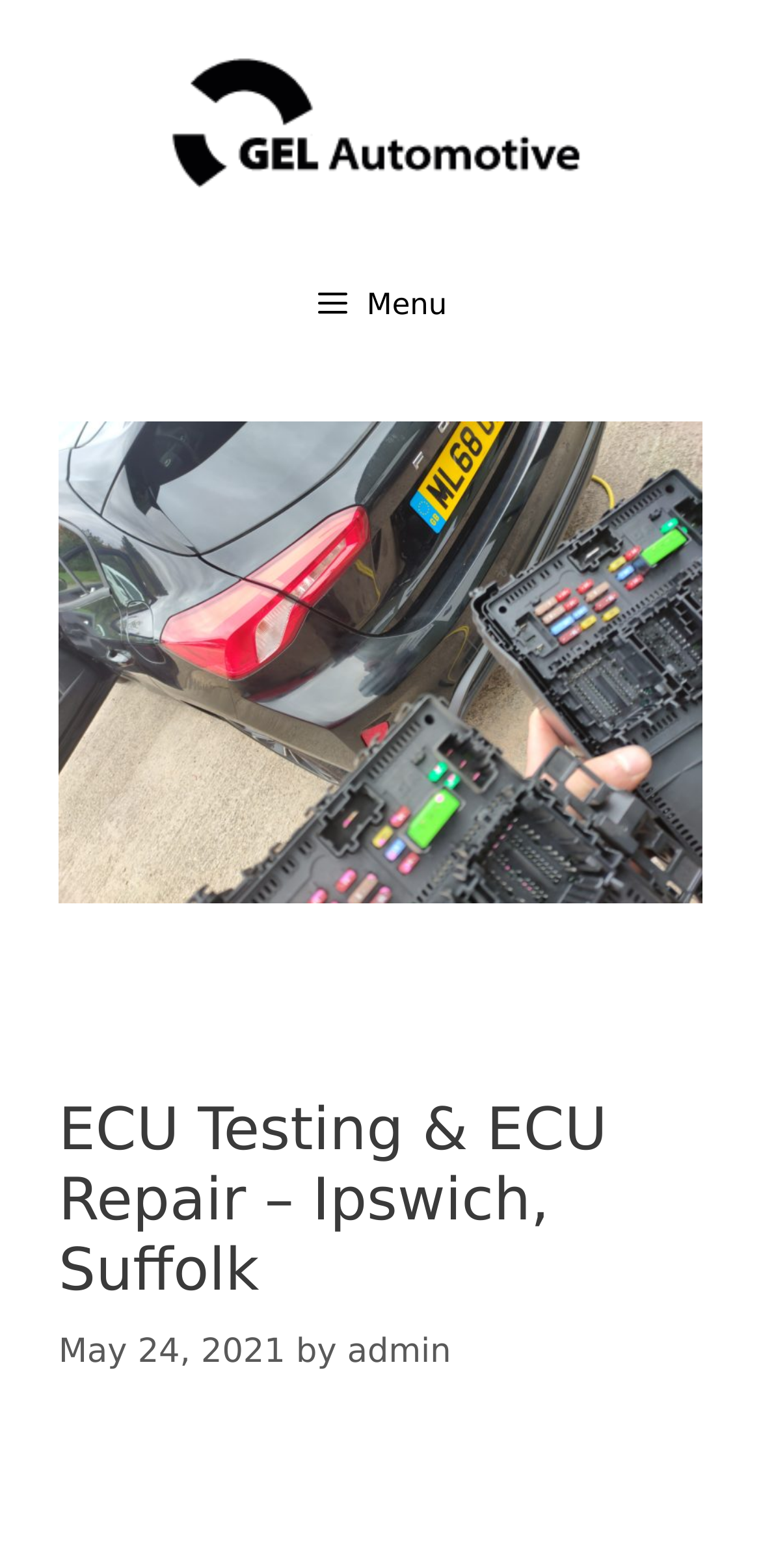What is the name of the company?
Kindly offer a detailed explanation using the data available in the image.

The company name can be found in the banner section at the top of the webpage, where it says 'GEL Automotive' in an image element.